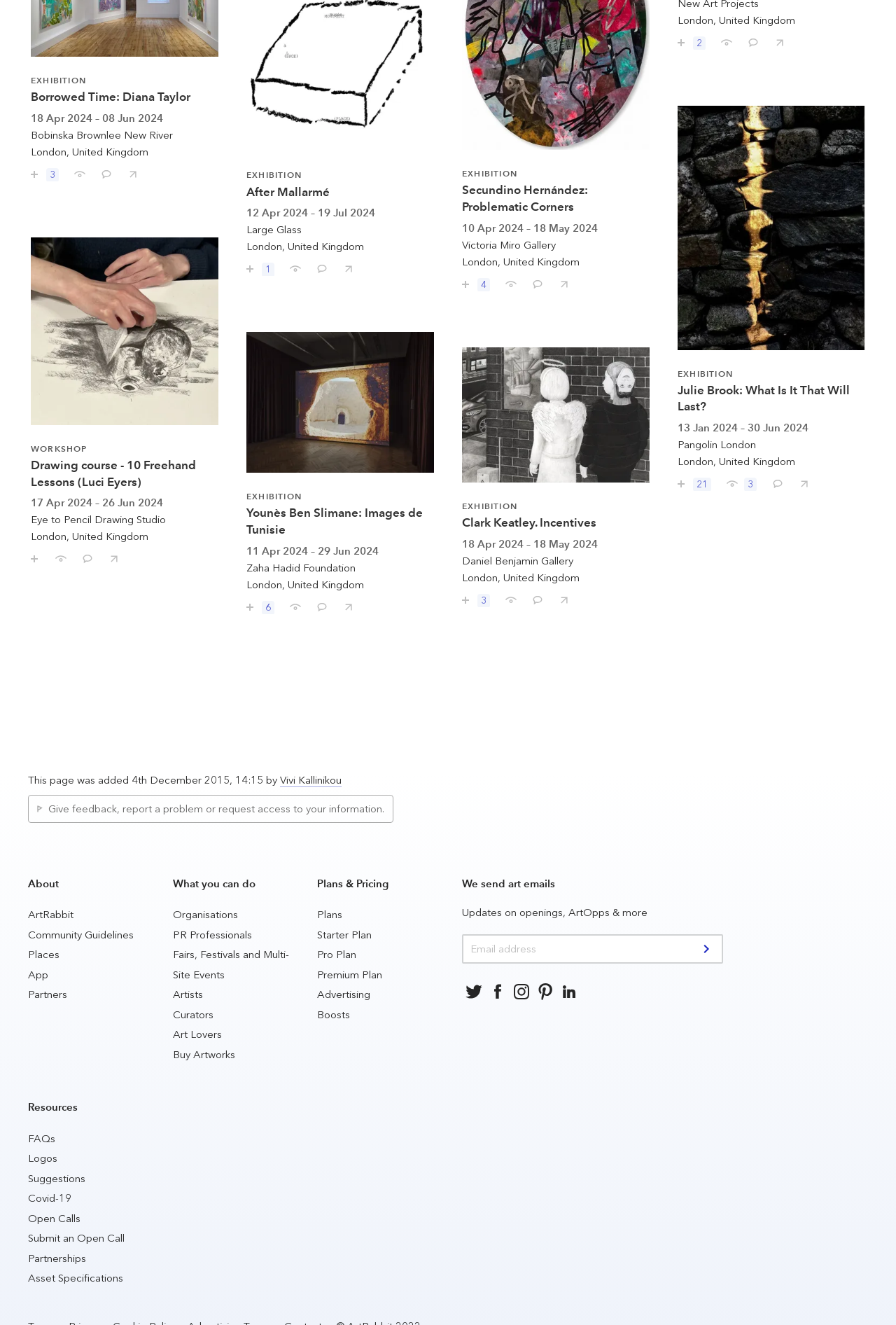What is the title of the first article?
Using the visual information, answer the question in a single word or phrase.

Borrowed Time: Diana Taylor